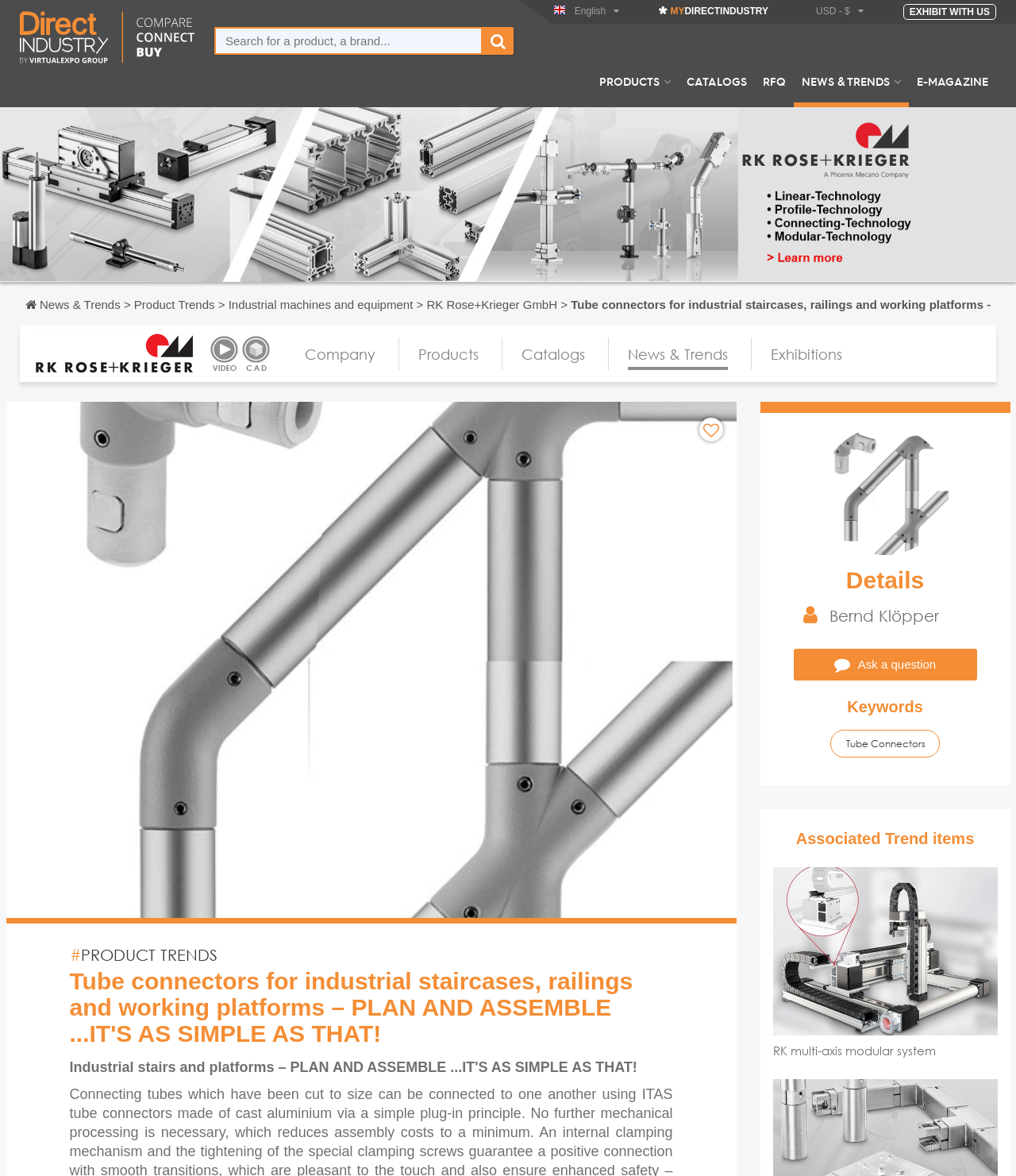Bounding box coordinates must be specified in the format (top-left x, top-left y, bottom-right x, bottom-right y). All values should be floating point numbers between 0 and 1. What are the bounding box coordinates of the UI element described as: Catalogs

[0.668, 0.063, 0.743, 0.091]